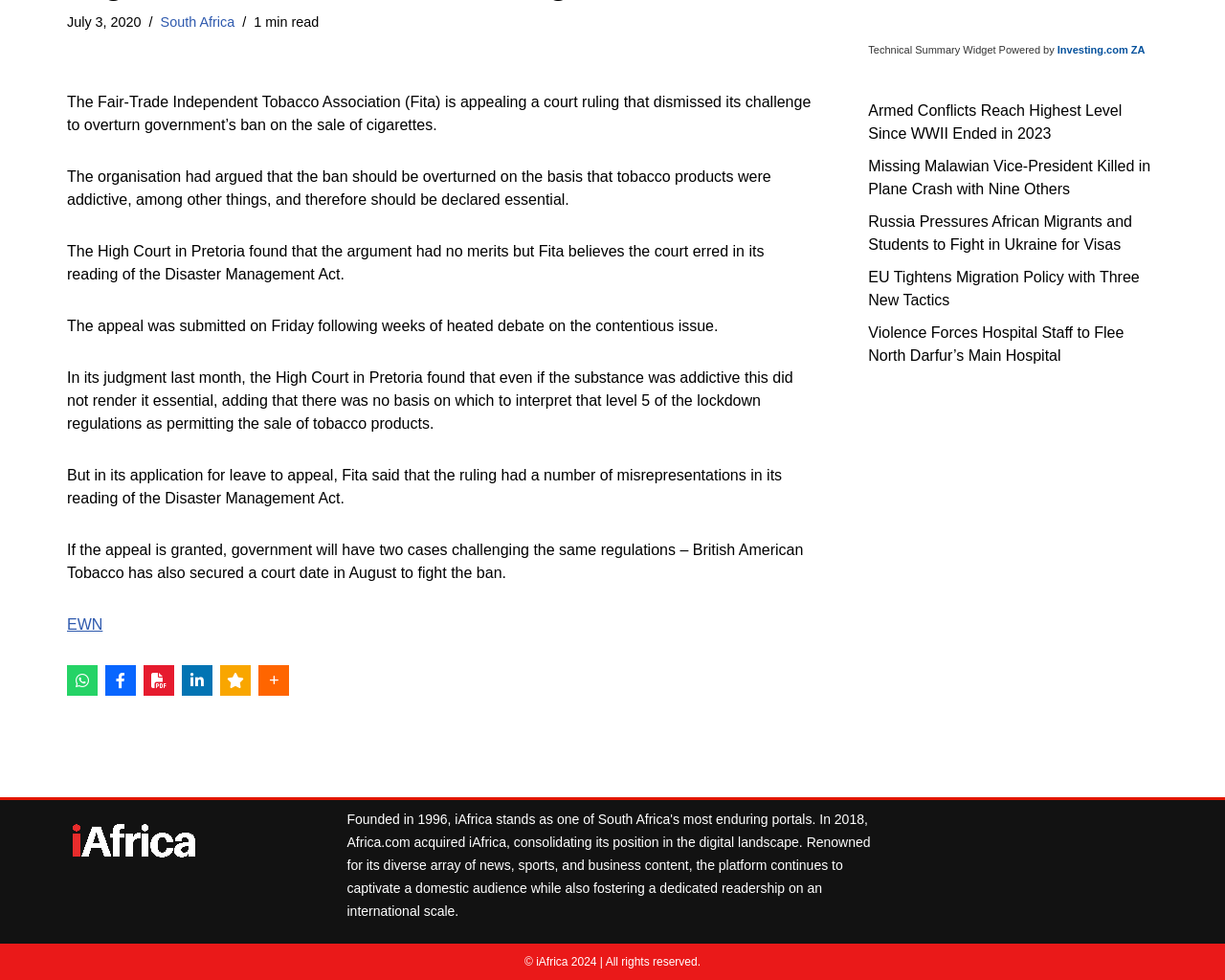Locate the bounding box of the UI element described by: "title="Add this to LinkedIn"" in the given webpage screenshot.

[0.148, 0.678, 0.173, 0.709]